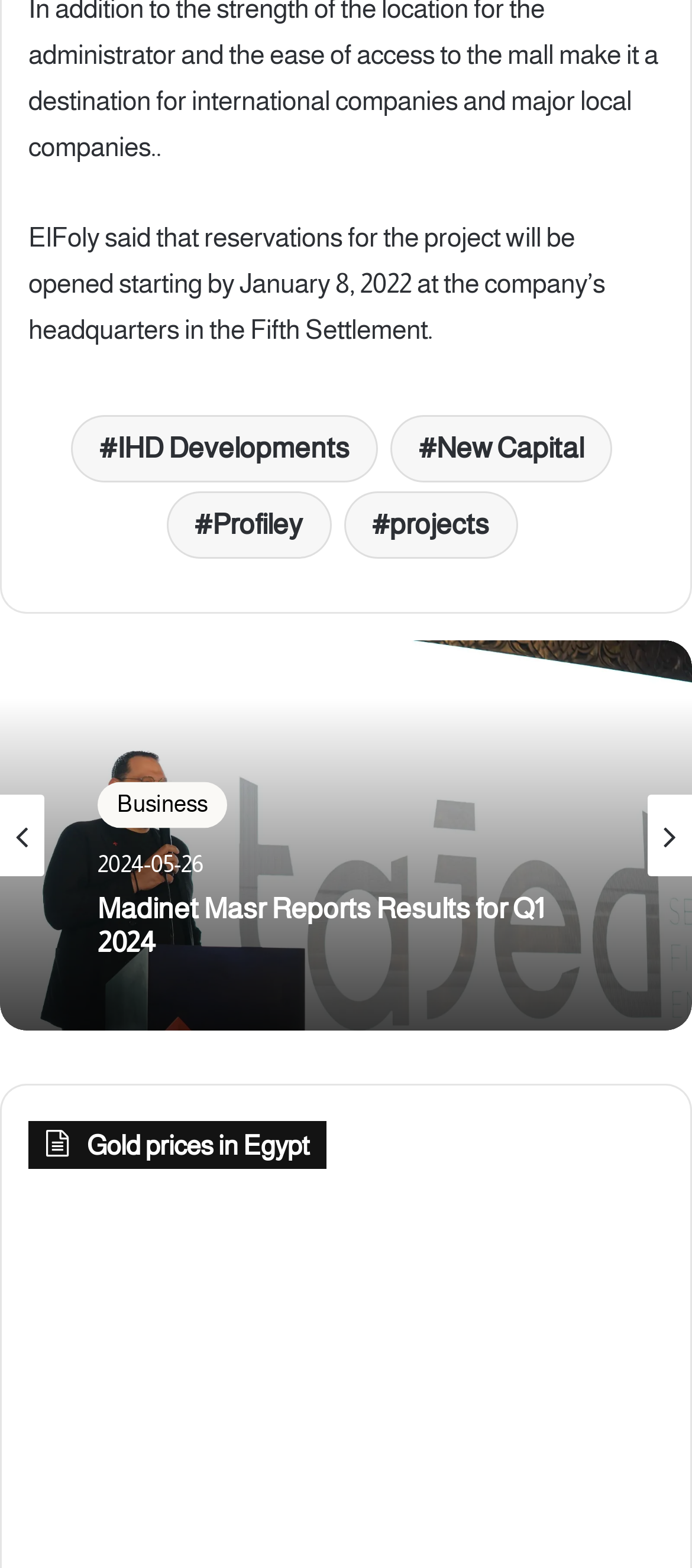Find the bounding box coordinates of the element you need to click on to perform this action: 'Check Profiley'. The coordinates should be represented by four float values between 0 and 1, in the format [left, top, right, bottom].

[0.24, 0.313, 0.478, 0.356]